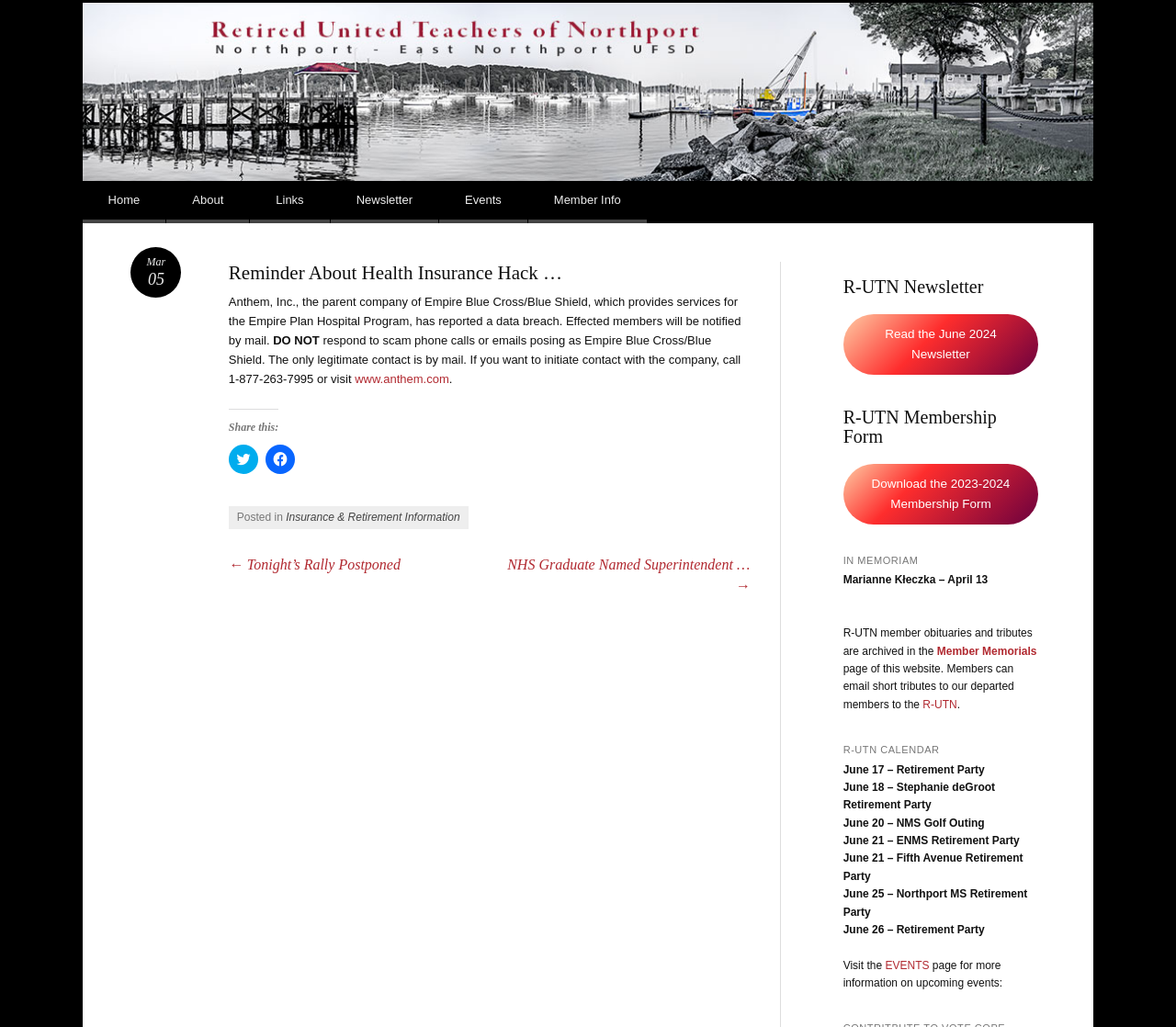Locate the bounding box coordinates of the element that should be clicked to execute the following instruction: "Read the June 2024 Newsletter".

[0.717, 0.306, 0.883, 0.364]